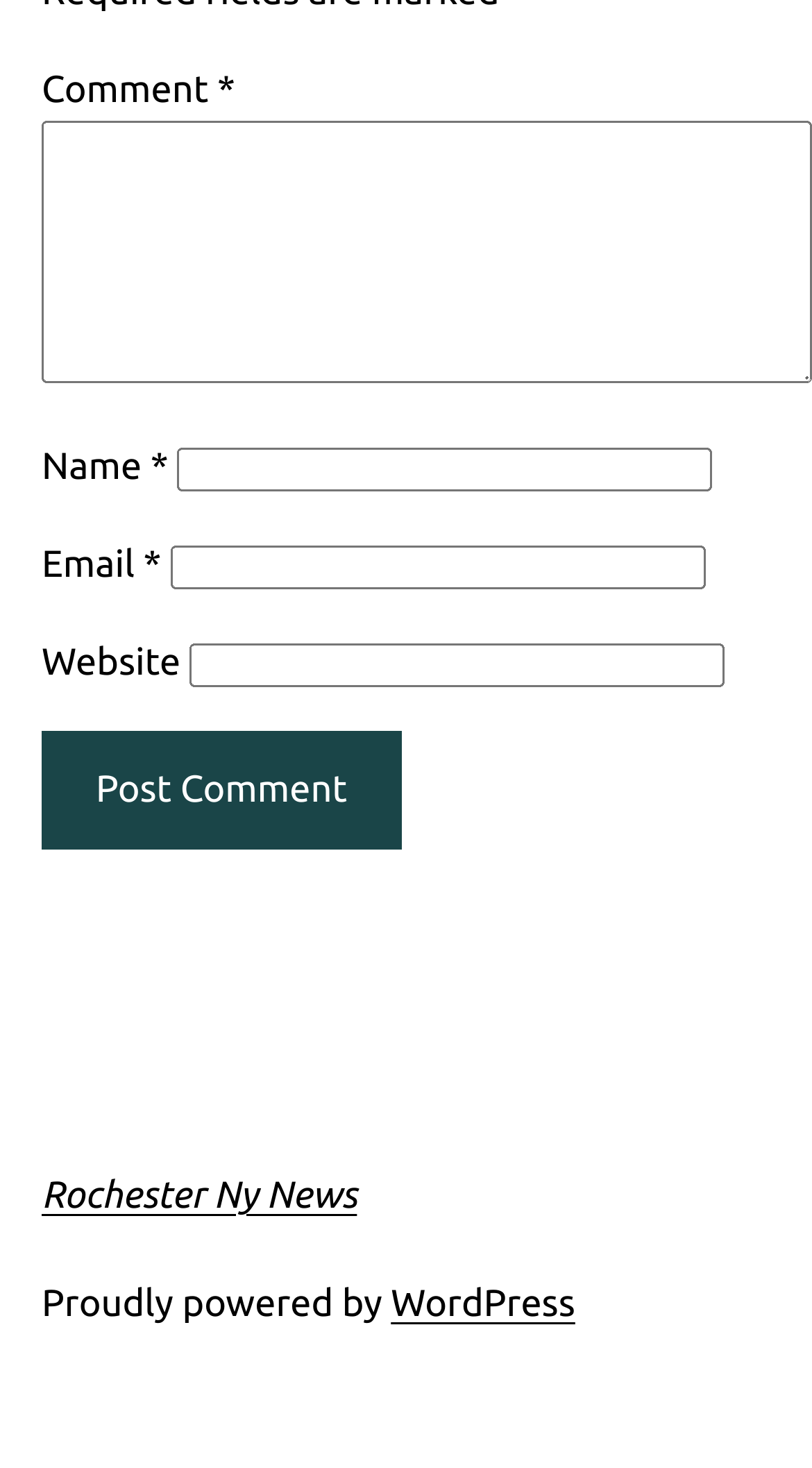Give a one-word or phrase response to the following question: What is the label of the third textbox from the top?

Email